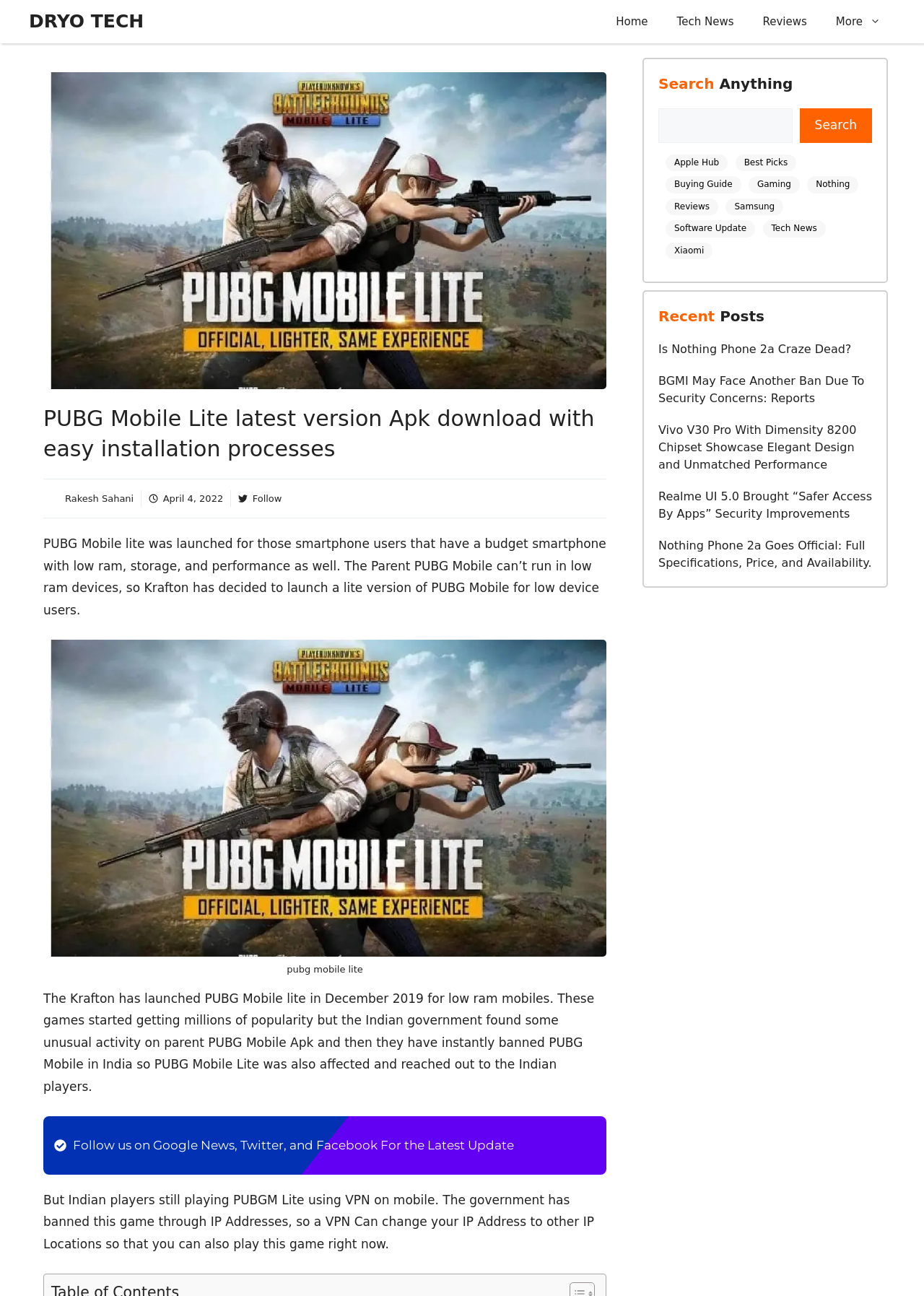Answer briefly with one word or phrase:
What is the purpose of PUBG Mobile Lite?

For low ram devices